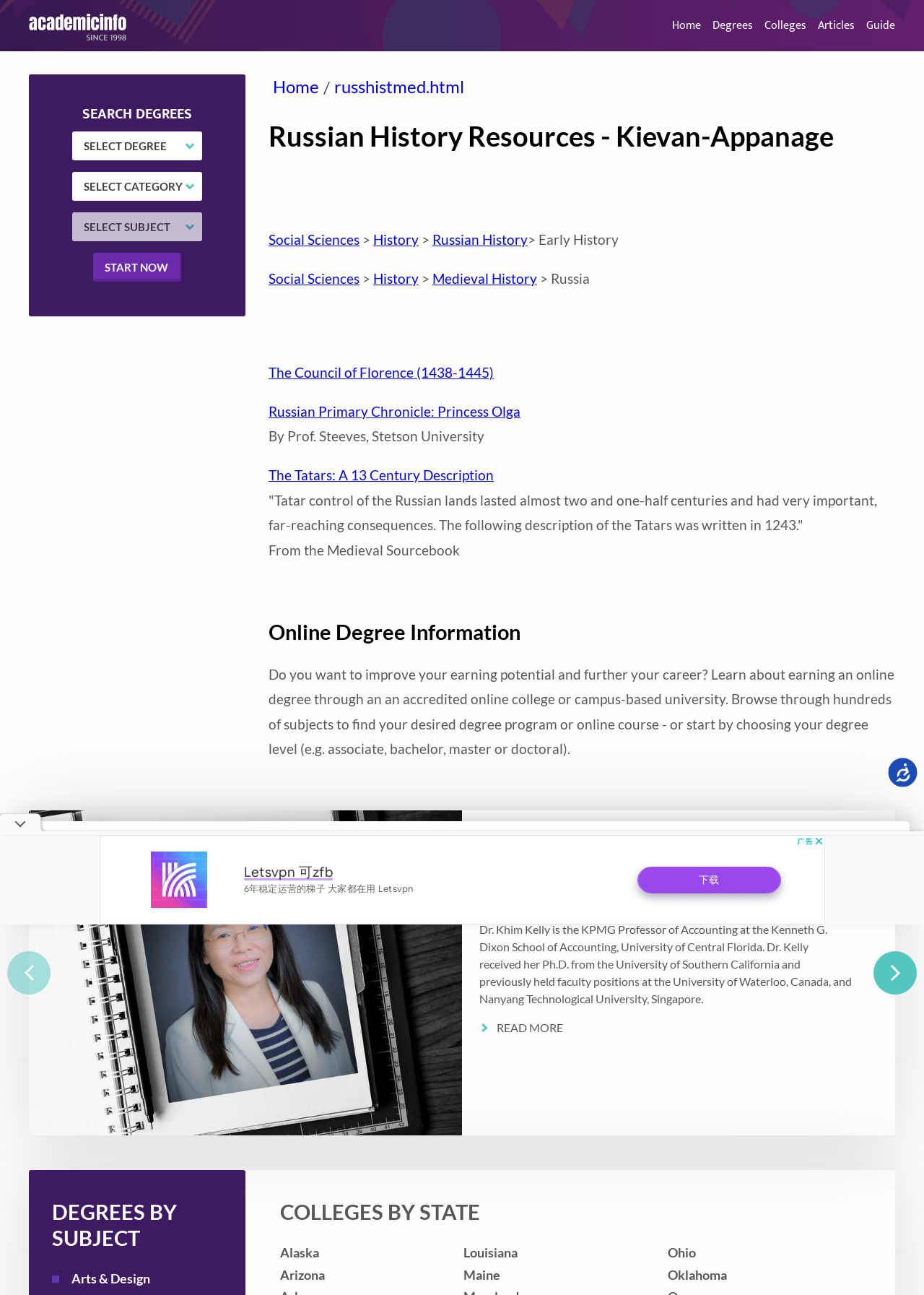Find the bounding box coordinates of the element's region that should be clicked in order to follow the given instruction: "Browse the 'Russian History Resources - Kievan-Appanage' page". The coordinates should consist of four float numbers between 0 and 1, i.e., [left, top, right, bottom].

[0.291, 0.092, 0.969, 0.118]